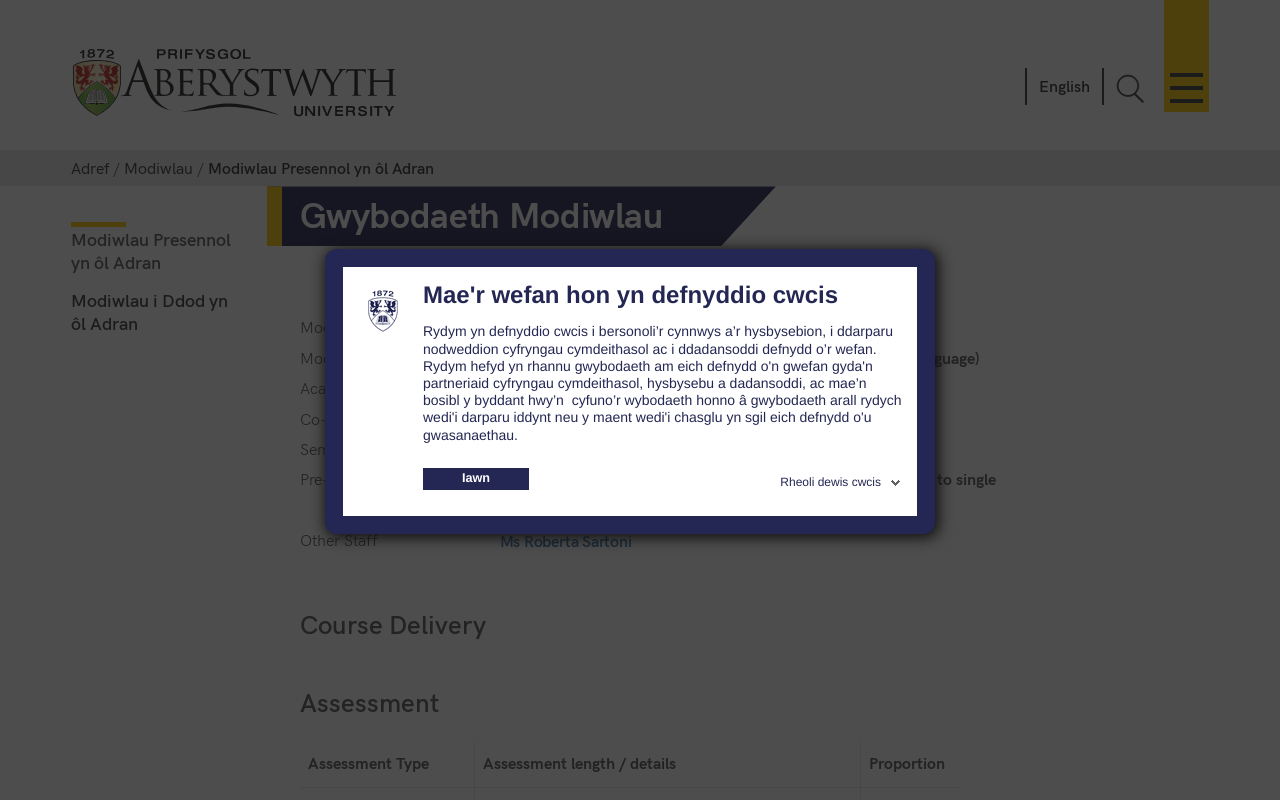Identify the bounding box coordinates for the element you need to click to achieve the following task: "Click the link to Aberystwyth University". Provide the bounding box coordinates as four float numbers between 0 and 1, in the form [left, top, right, bottom].

[0.056, 0.06, 0.313, 0.146]